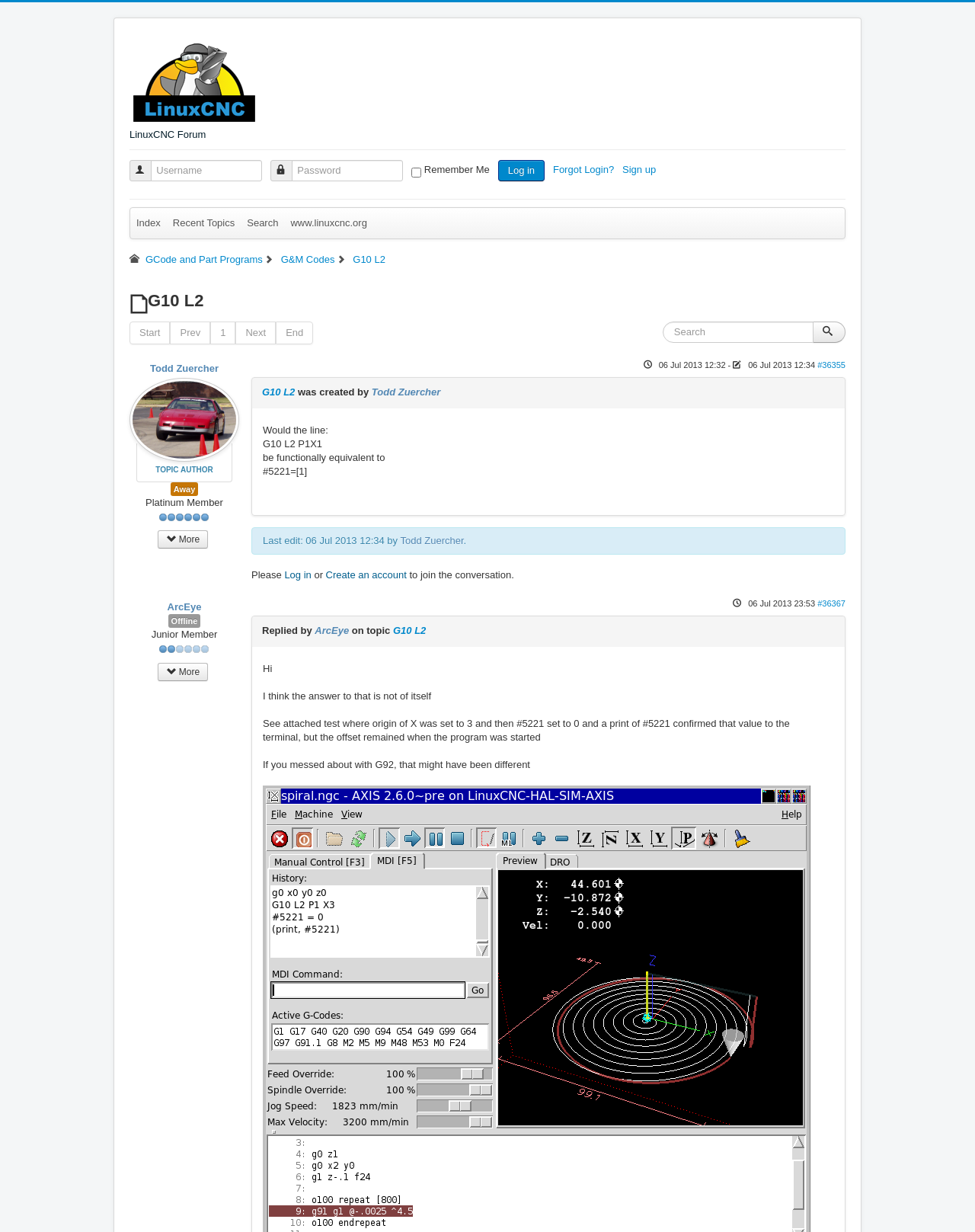Find the bounding box coordinates of the area that needs to be clicked in order to achieve the following instruction: "Log in to the forum". The coordinates should be specified as four float numbers between 0 and 1, i.e., [left, top, right, bottom].

[0.511, 0.13, 0.559, 0.147]